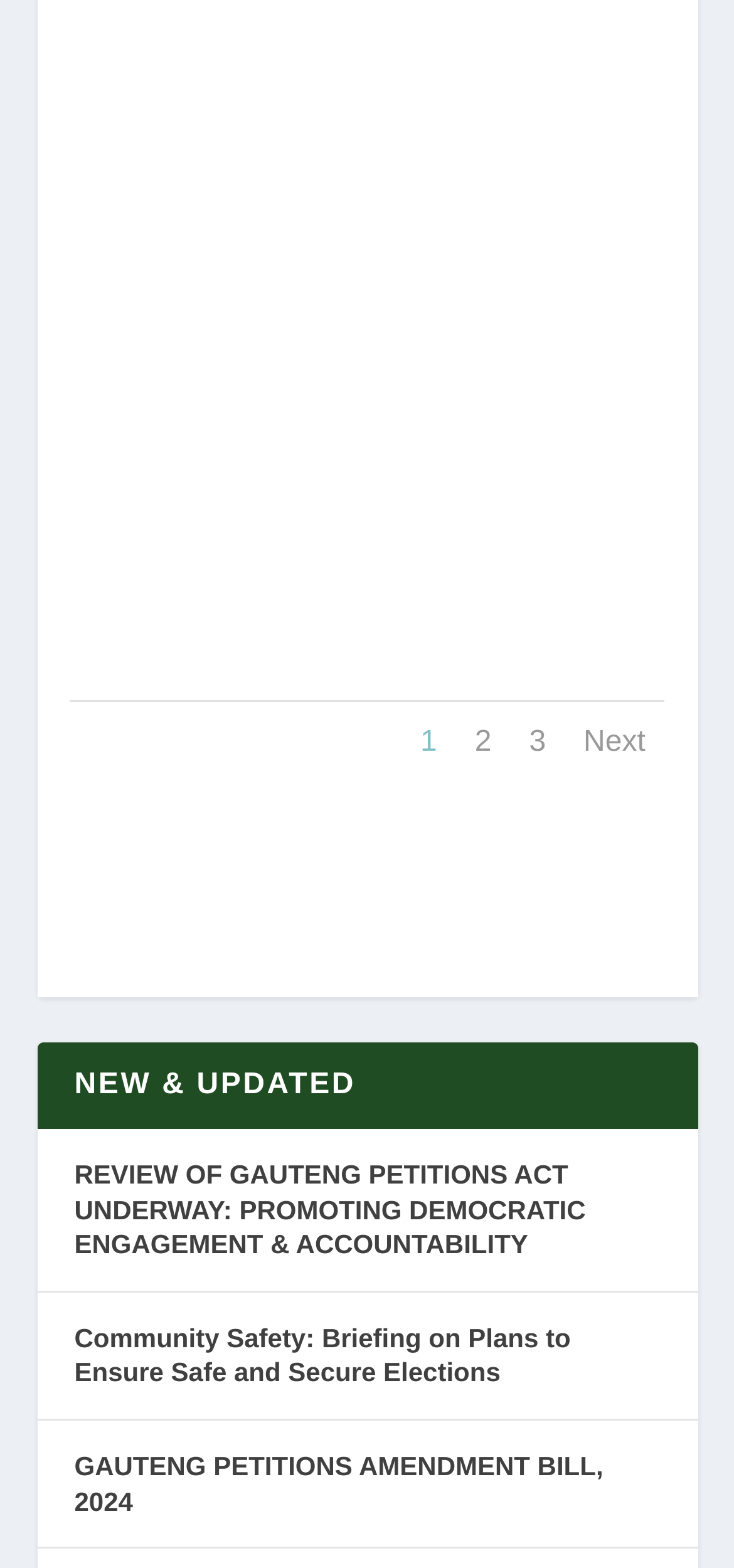Extract the bounding box coordinates of the UI element described by: "title="7118971"". The coordinates should include four float numbers ranging from 0 to 1, e.g., [left, top, right, bottom].

[0.095, 0.387, 0.905, 0.406]